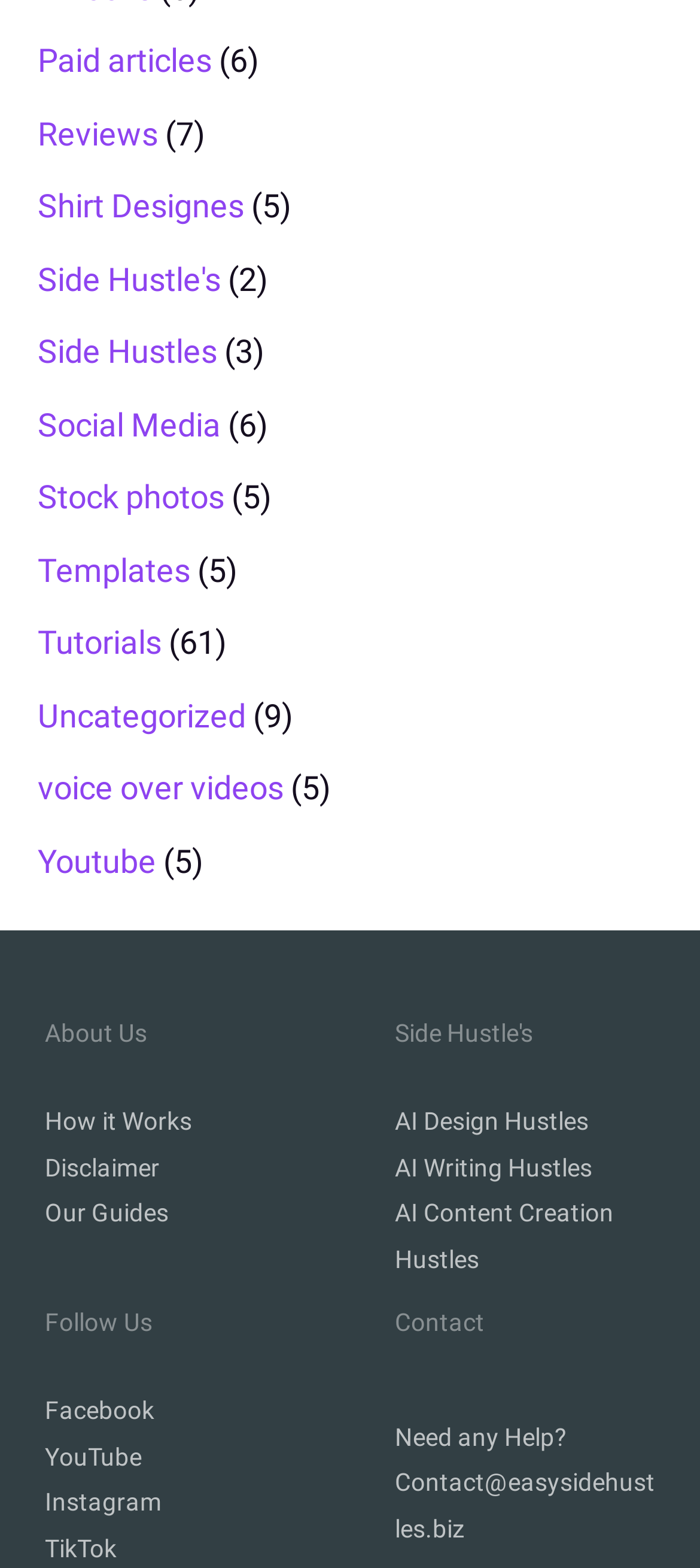Locate the bounding box for the described UI element: "COMMUNITY". Ensure the coordinates are four float numbers between 0 and 1, formatted as [left, top, right, bottom].

None